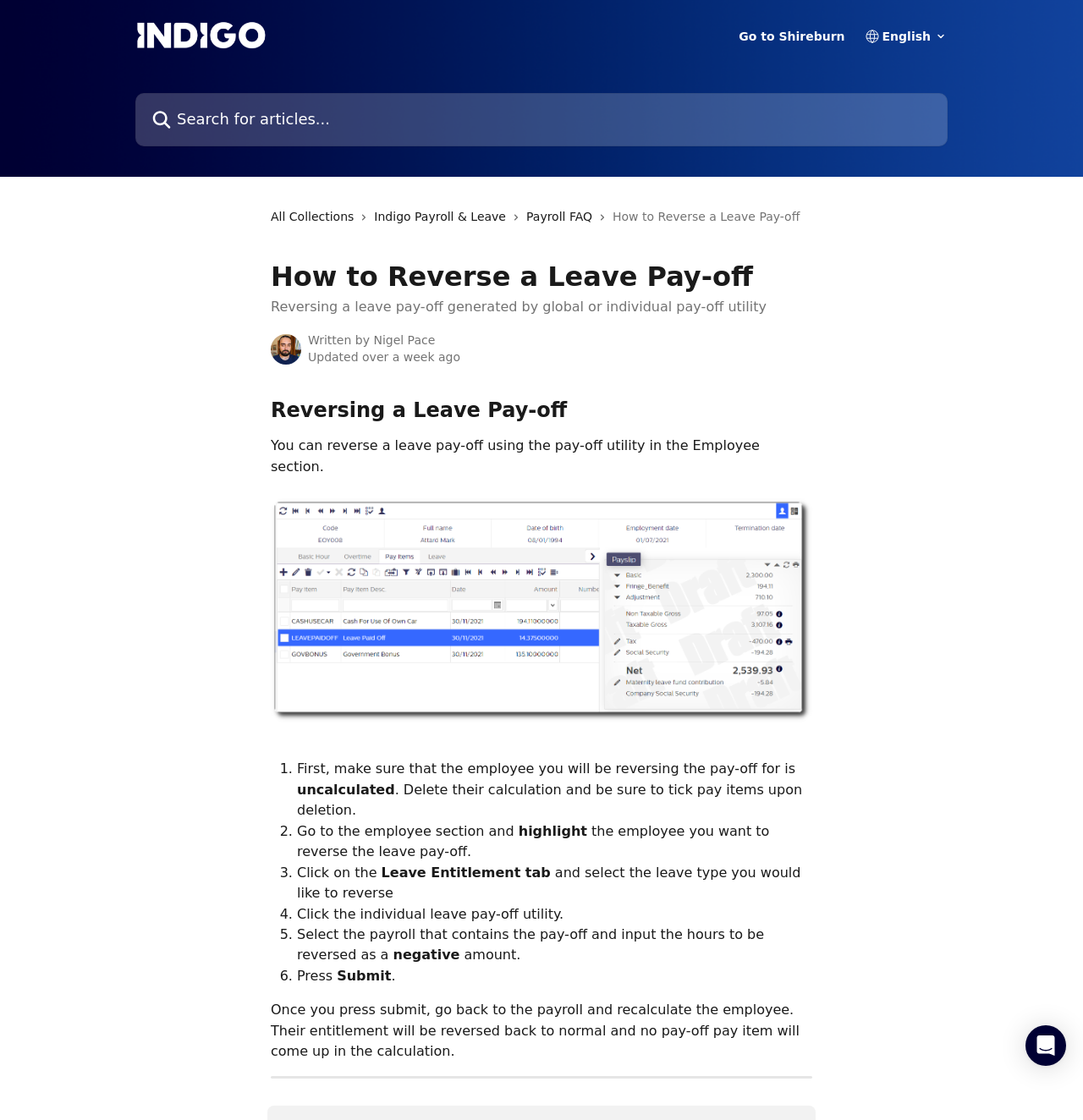Provide the bounding box coordinates for the UI element that is described by this text: "name="q" placeholder="Search for articles..."". The coordinates should be in the form of four float numbers between 0 and 1: [left, top, right, bottom].

[0.125, 0.083, 0.875, 0.131]